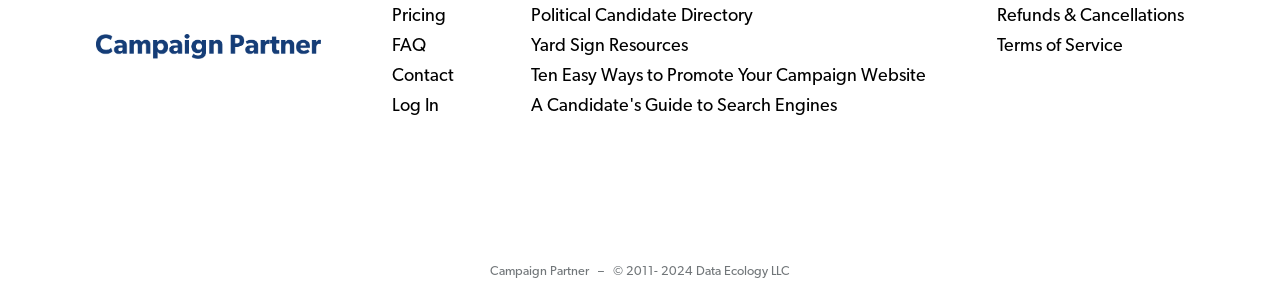Determine the bounding box coordinates for the area that needs to be clicked to fulfill this task: "Explore the political candidate directory". The coordinates must be given as four float numbers between 0 and 1, i.e., [left, top, right, bottom].

[0.415, 0.003, 0.588, 0.104]